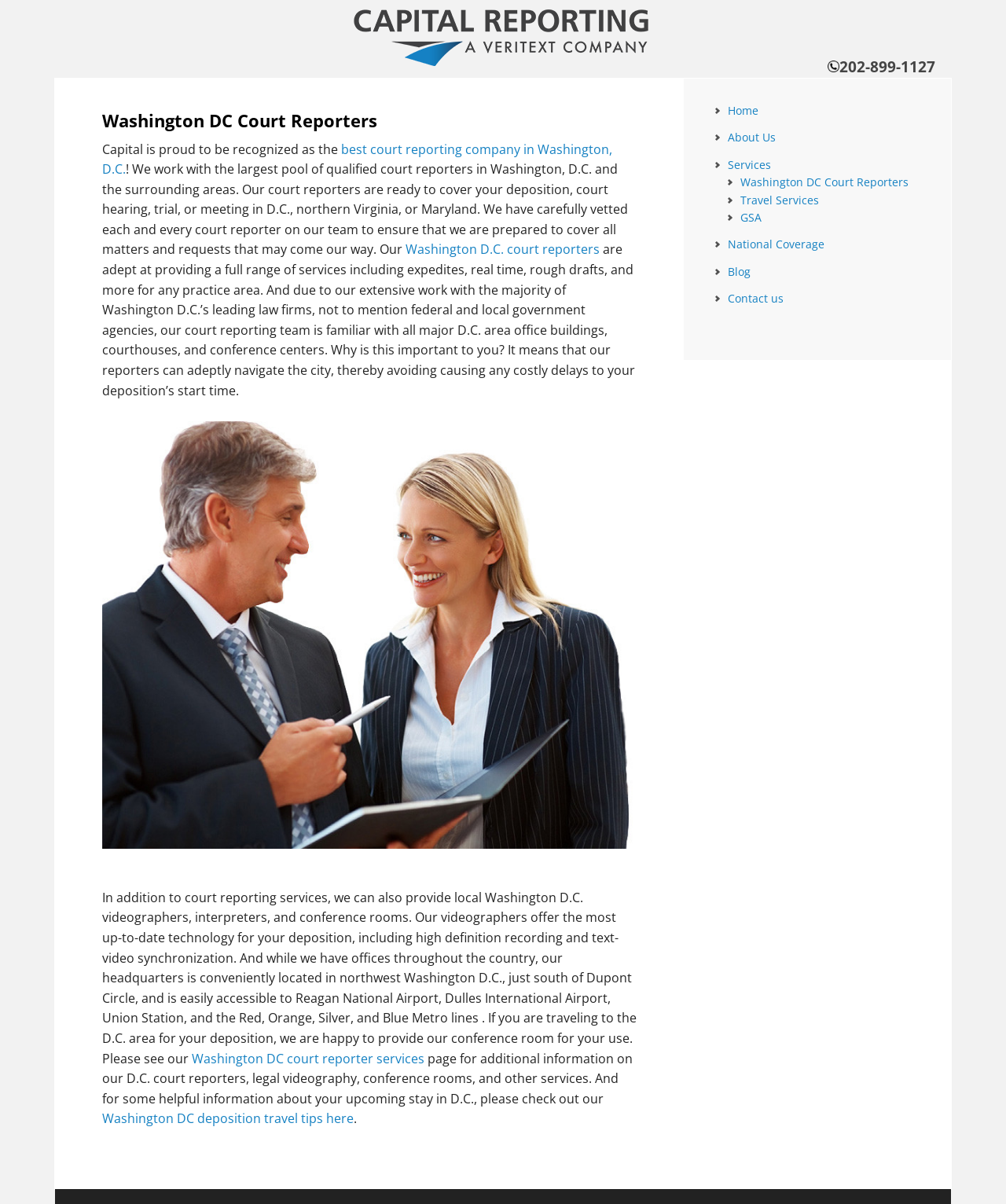What services do the court reporters provide?
Please give a detailed and thorough answer to the question, covering all relevant points.

I found the services provided by the court reporters by reading the StaticText element that mentions 'are adept at providing a full range of services including expedites, real time, rough drafts, and more for any practice area'.